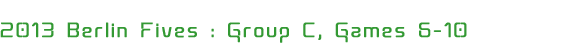Provide a one-word or short-phrase answer to the question:
What type of tournament is being referred to?

five-a-side football